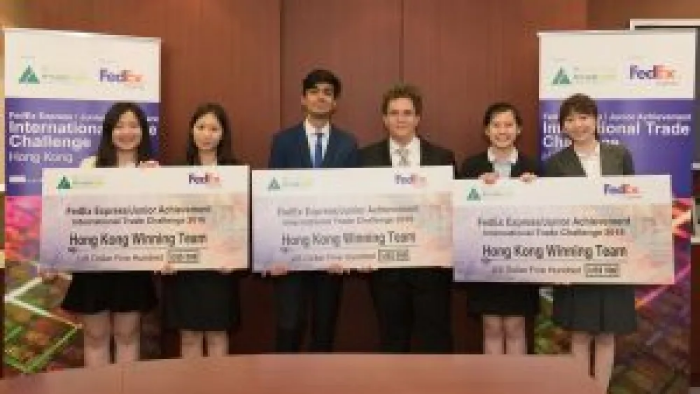Detail the scene shown in the image extensively.

The image captures a moment from the FedEx Express/Junior Achievement International Trade Challenge, showcasing six students proudly holding their awards as the Hong Kong Winning Team. They stand together in a formal setting, each donning professional attire. The students are positioned in front of a backdrop featuring the event's branding, with the FedEx logo prominently displayed. Their expressions convey a mix of pride and accomplishment, reflecting their innovative contributions to the challenge focused on home fitness business ideas aimed at the Iranian market. This event highlights the entrepreneurial skills and creative thinking of young competitors in the Asia Pacific region, as they prepare to represent Hong Kong in the upcoming finals.